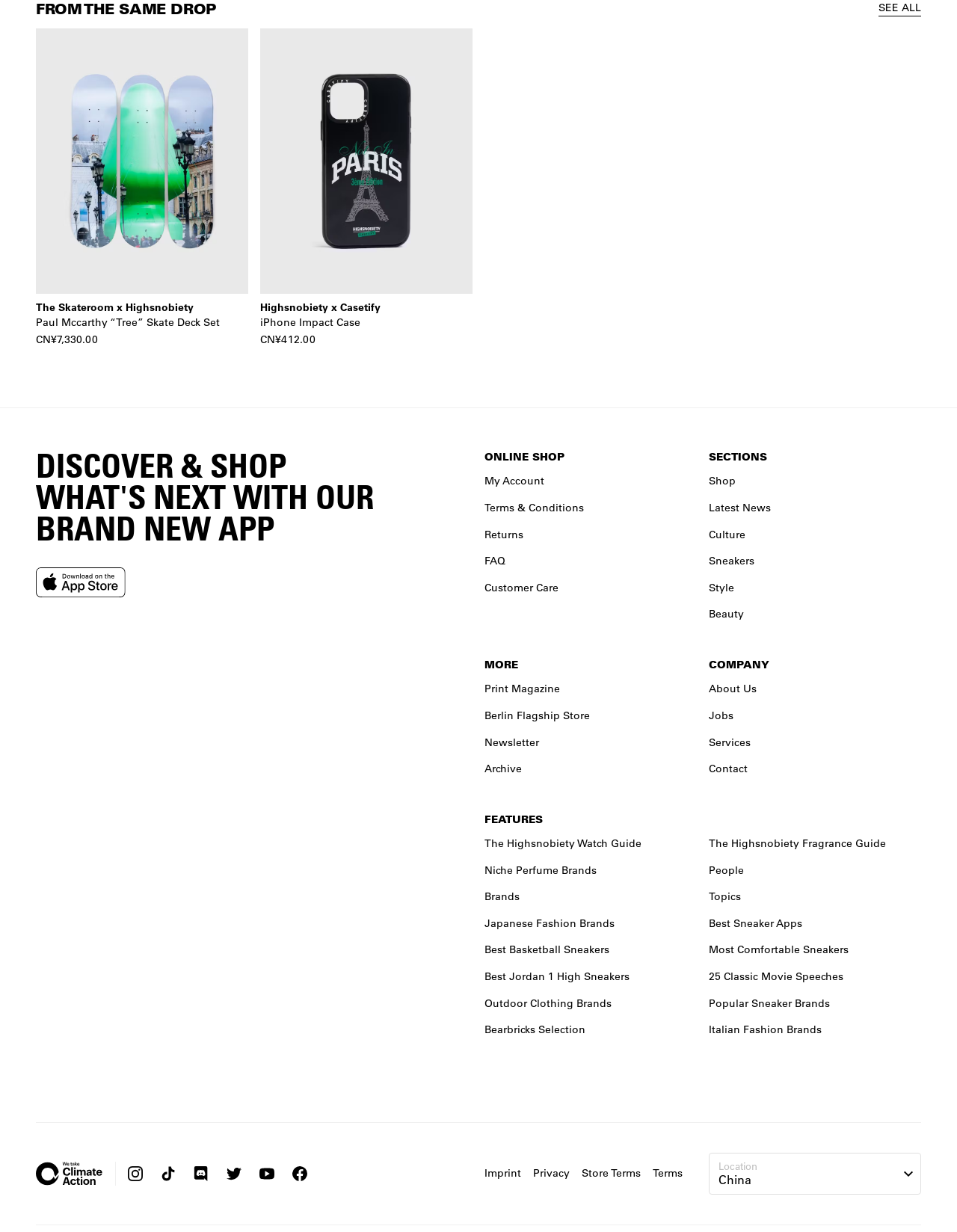Identify the bounding box coordinates for the region to click in order to carry out this instruction: "Explore online shop". Provide the coordinates using four float numbers between 0 and 1, formatted as [left, top, right, bottom].

[0.506, 0.366, 0.728, 0.385]